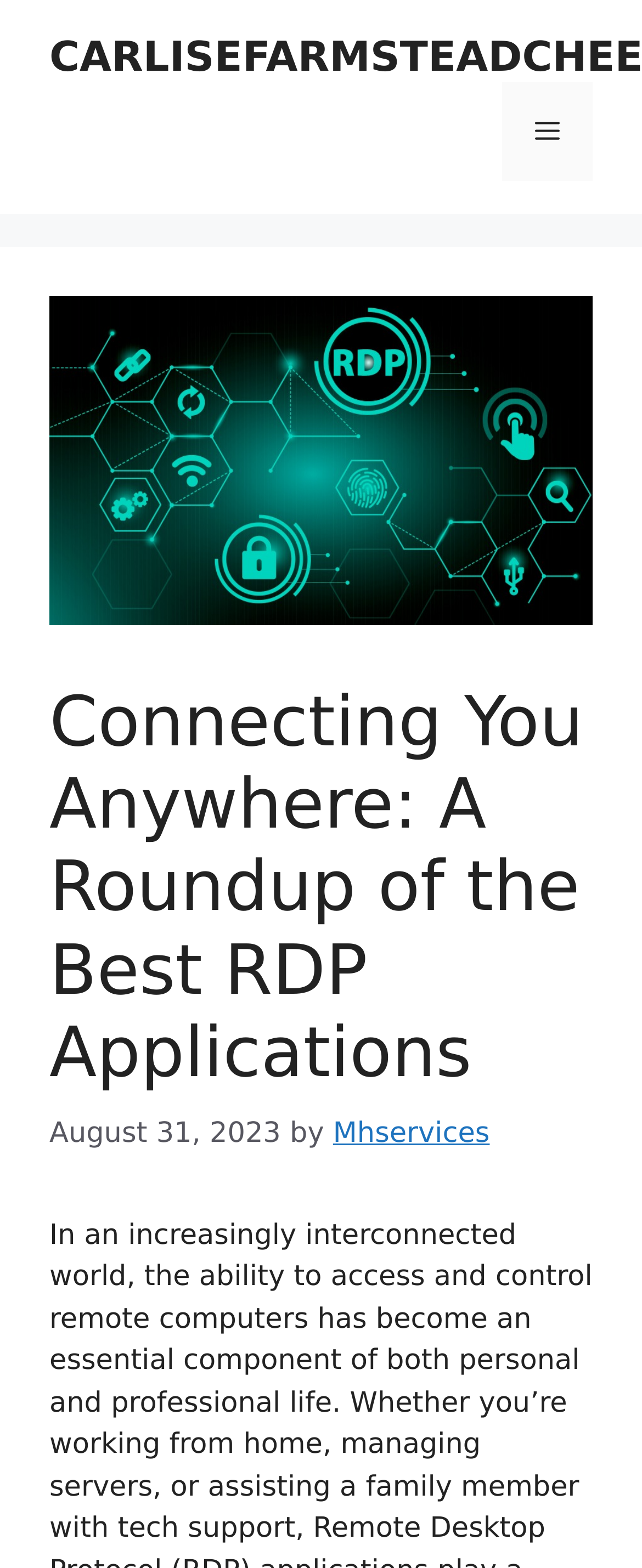What is the purpose of the button in the navigation?
Answer the question with a single word or phrase derived from the image.

Menu